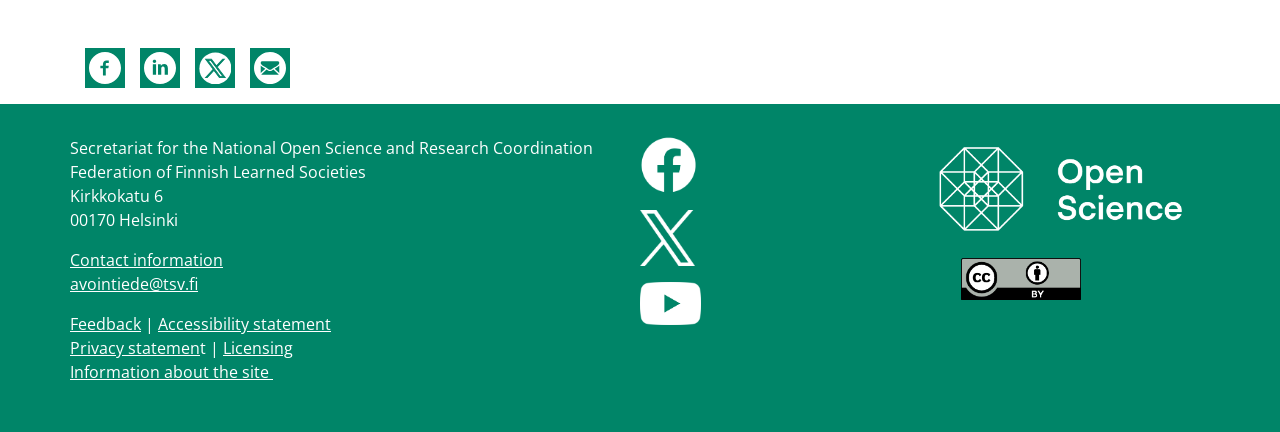Identify the bounding box coordinates for the element you need to click to achieve the following task: "Go to Twitter page". Provide the bounding box coordinates as four float numbers between 0 and 1, in the form [left, top, right, bottom].

[0.152, 0.129, 0.184, 0.18]